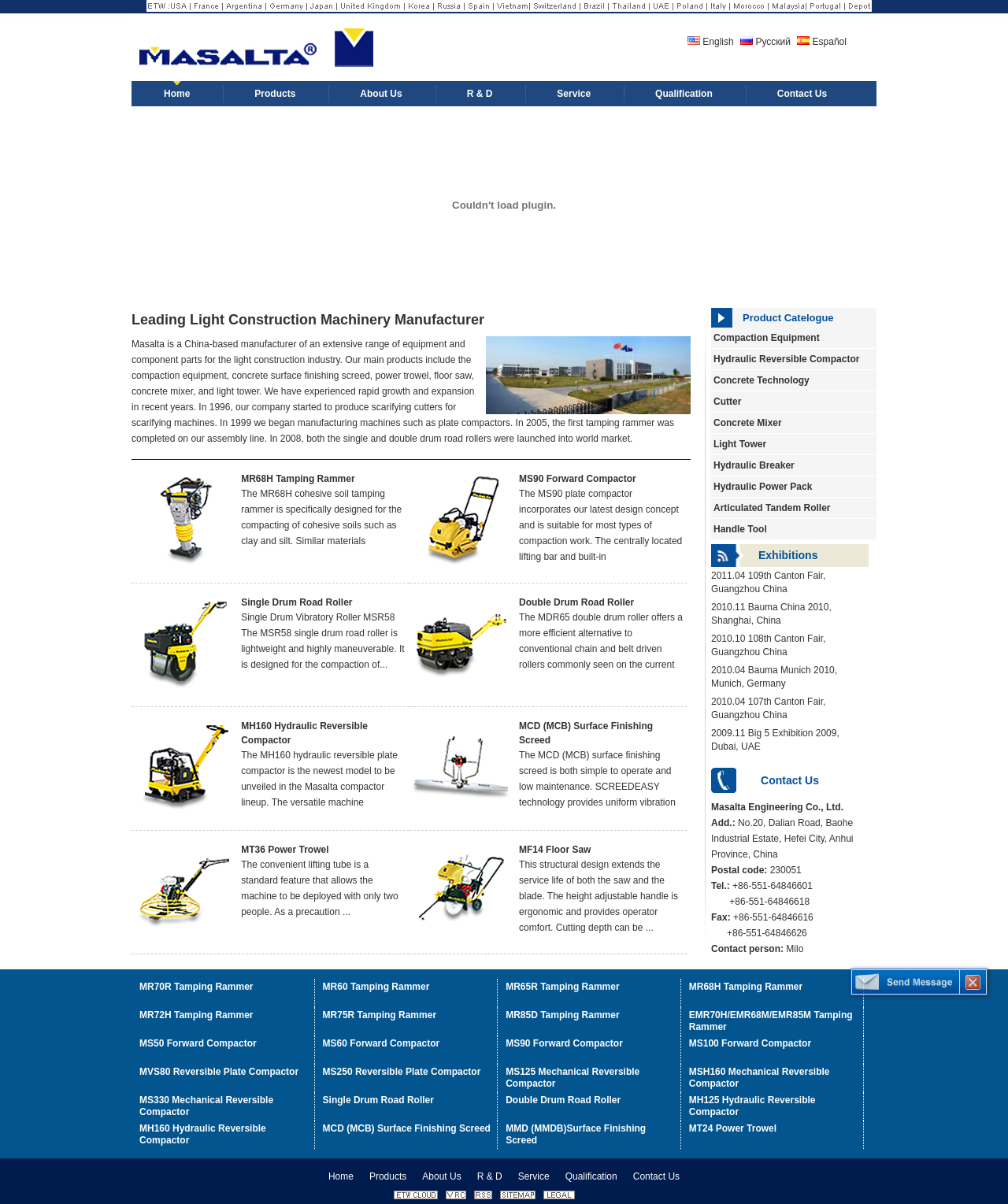Find the bounding box coordinates of the element's region that should be clicked in order to follow the given instruction: "Click the 'Home' link". The coordinates should consist of four float numbers between 0 and 1, i.e., [left, top, right, bottom].

[0.13, 0.067, 0.221, 0.088]